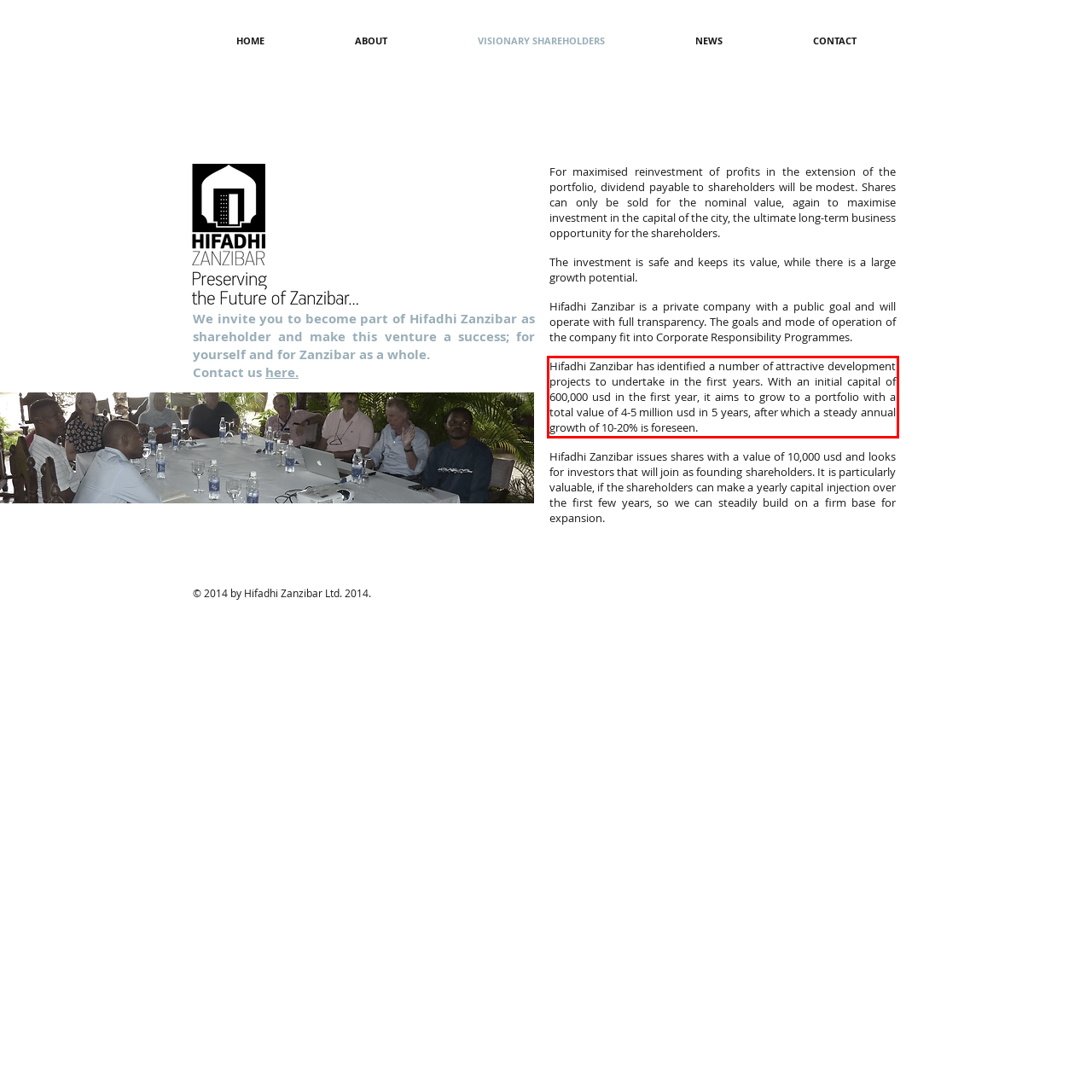You have a screenshot of a webpage where a UI element is enclosed in a red rectangle. Perform OCR to capture the text inside this red rectangle.

Hifadhi Zanzibar has identified a number of attractive development projects to undertake in the first years. With an initial capital of 600,000 usd in the first year, it aims to grow to a portfolio with a total value of 4-5 million usd in 5 years, after which a steady annual growth of 10-20% is foreseen.